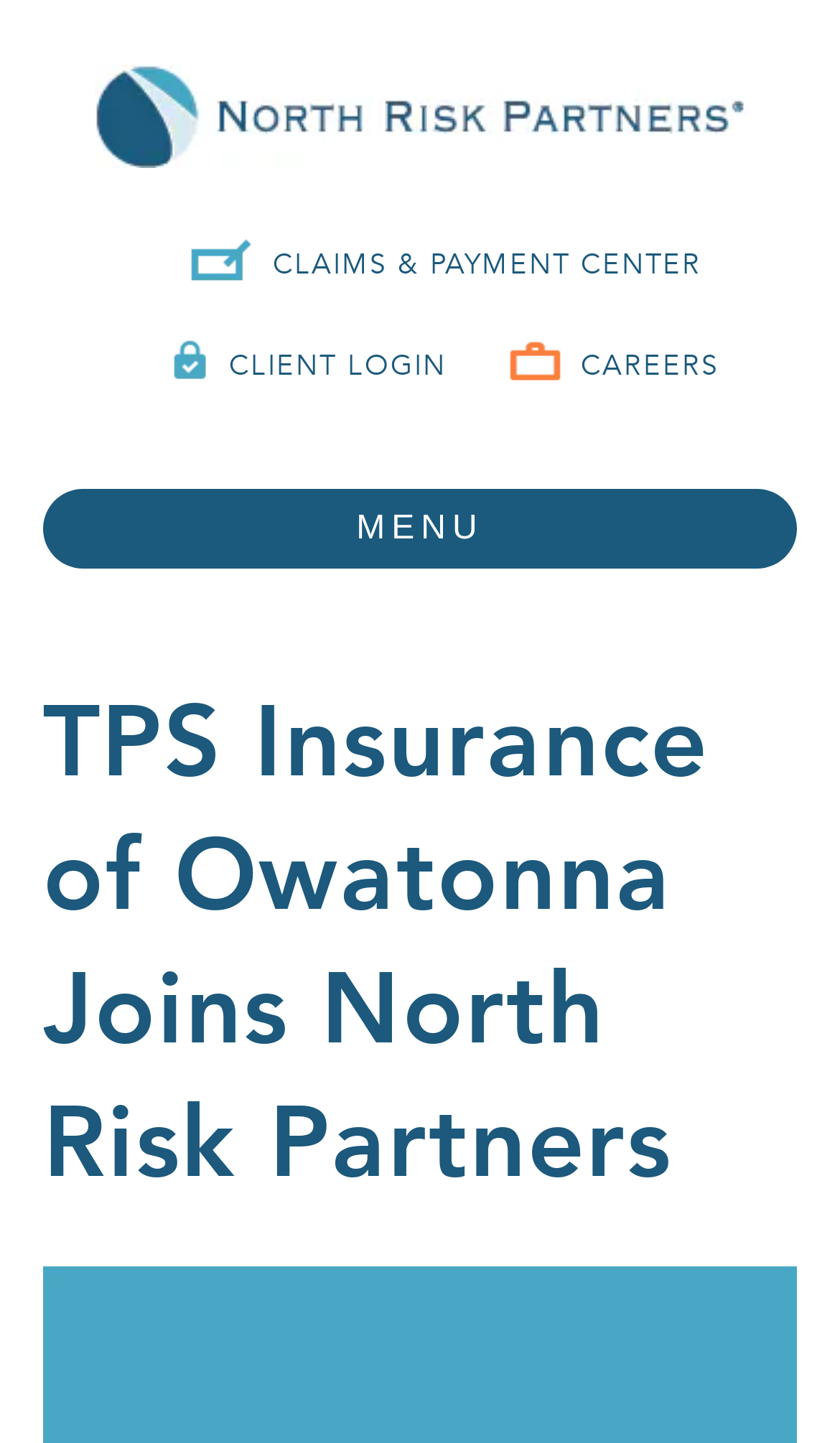Offer an extensive depiction of the webpage and its key elements.

The webpage is about TPS Insurance Agency in Owatonna, Minnesota, joining North Risk Partners. At the top left of the page, there is a link to North Risk Partners, accompanied by an image with the same name. Below this, there are three links in a row: CLAIMS & PAYMENT CENTER, CLIENT LOGIN, and CAREERS, each with a small icon to its left. 

In the top right corner, there is a navigation menu labeled "Header Menu" with a button labeled "MENU". When expanded, the menu contains a header with the title "TPS Insurance of Owatonna Joins North Risk Partners". 

The main content of the page is not explicitly described in the accessibility tree, but based on the meta description, it likely contains information about TPS Insurance Agency joining North Risk Partners, including the fact that all seven members of TPS' team will continue to serve TPS clients.